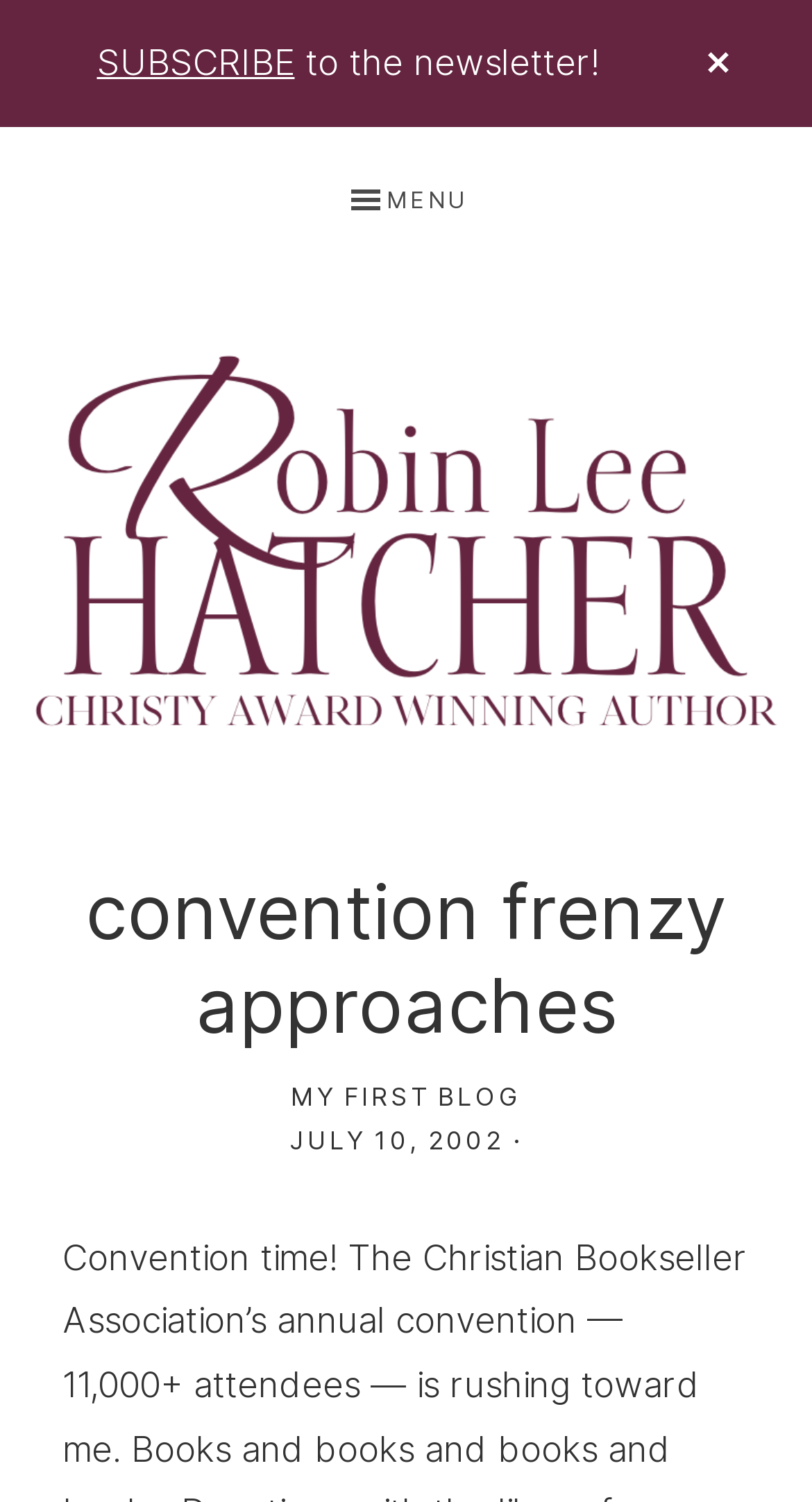Provide a single word or phrase to answer the given question: 
How many skip links are there?

3